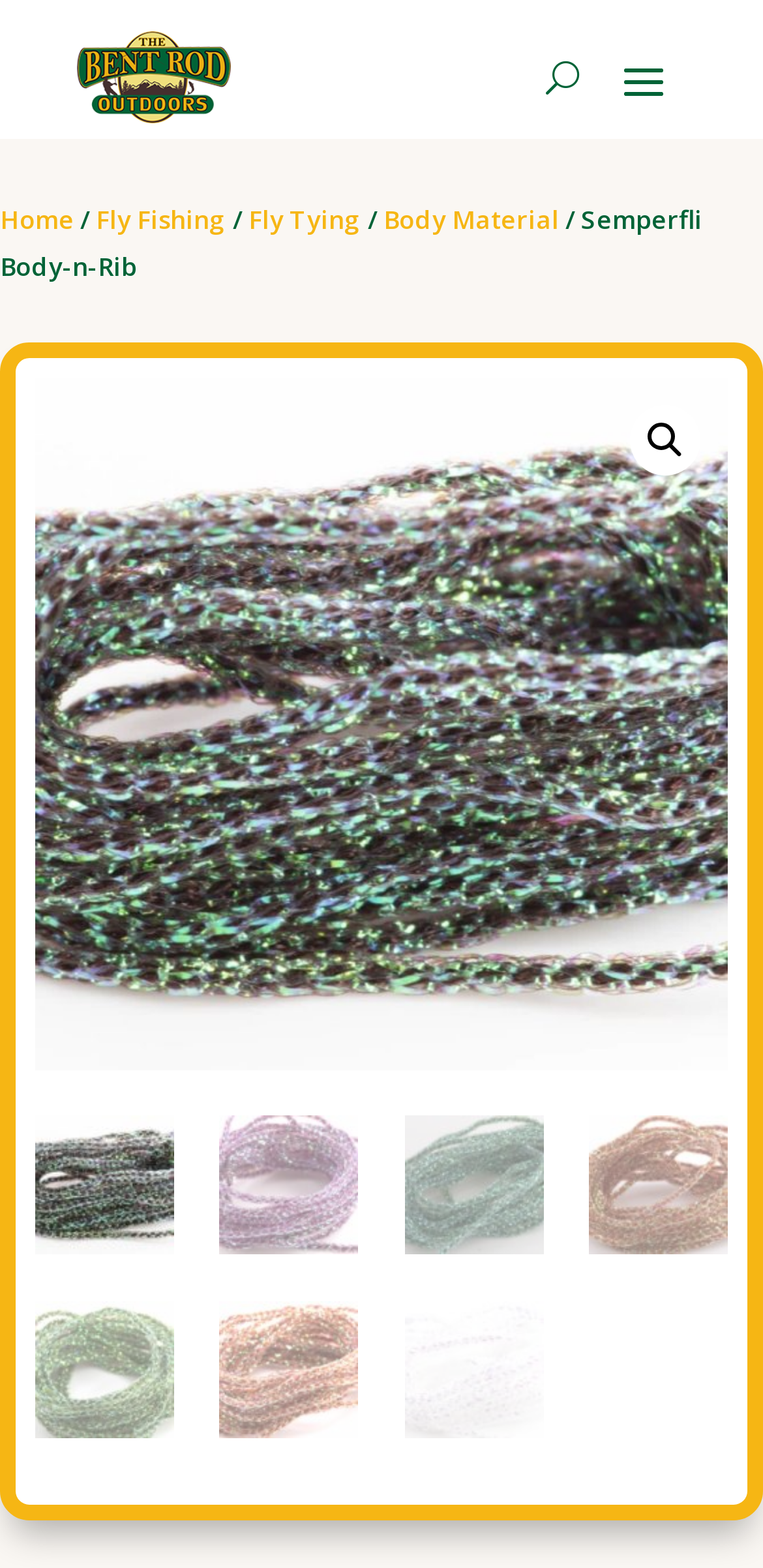Generate a comprehensive caption for the webpage you are viewing.

The webpage is about Semperfli Body-n-Rib, a material for tying quality flies fast. At the top left, there is a link to an unknown page. To the right of this link, there is a button labeled "U". Below these elements, there is a navigation menu with links to "Home", "Fly Fishing", "Fly Tying", and "Body Material". The title "Semperfli Body-n-Rib" is displayed prominently below the navigation menu.

On the main content area, there is a large image that takes up most of the space, with a search icon (magnifying glass) at the top right corner. Below this image, there are five smaller images arranged horizontally, showcasing different views or aspects of the Semperfli Body-n-Rib material. Another set of five smaller images is displayed below the first set, likely showing more details or variations of the material.

Overall, the webpage appears to be a product page for Semperfli Body-n-Rib, providing a brief description and showcasing the material through multiple images.